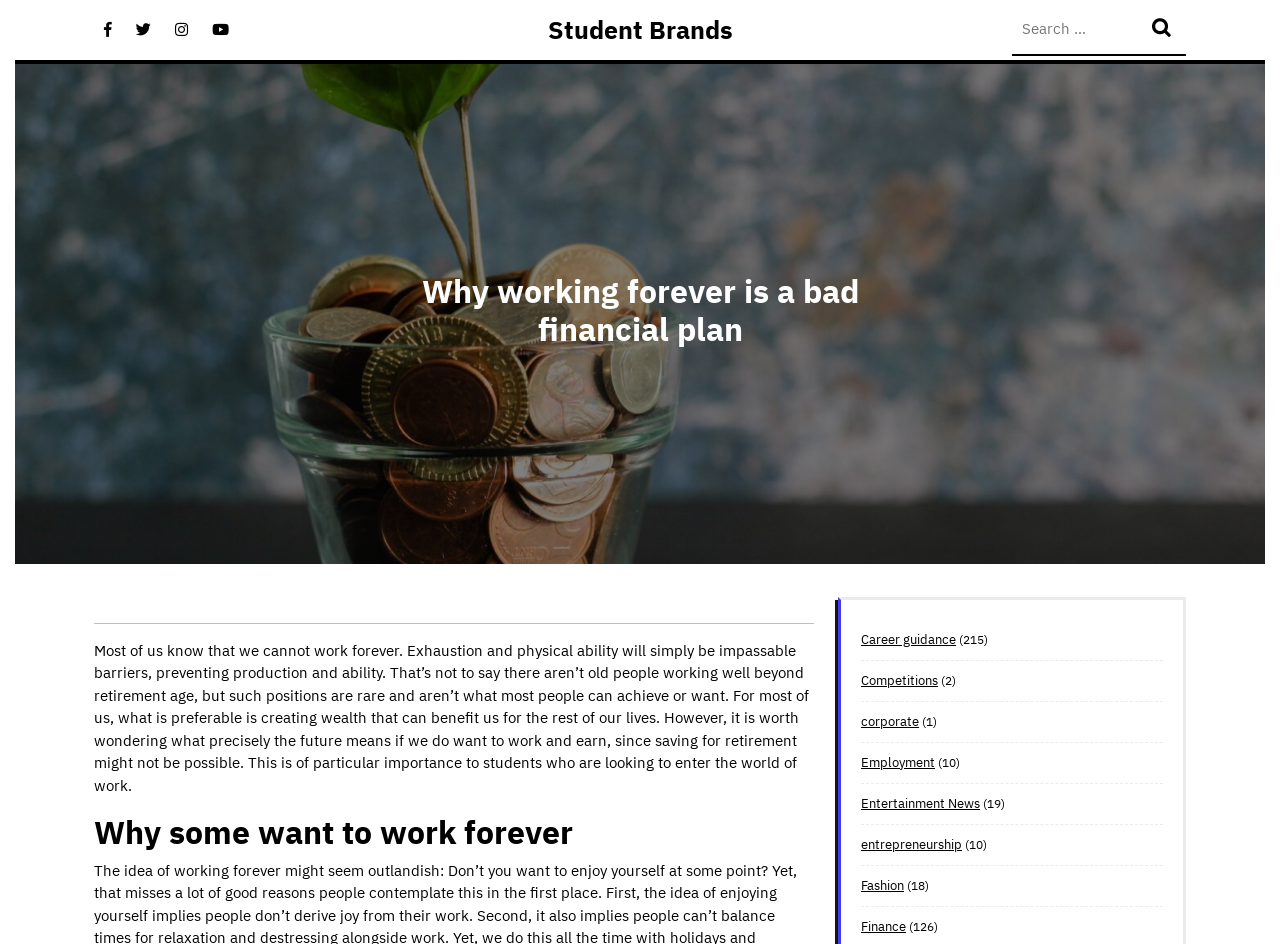What is the purpose of the search box?
Refer to the image and respond with a one-word or short-phrase answer.

Search the website